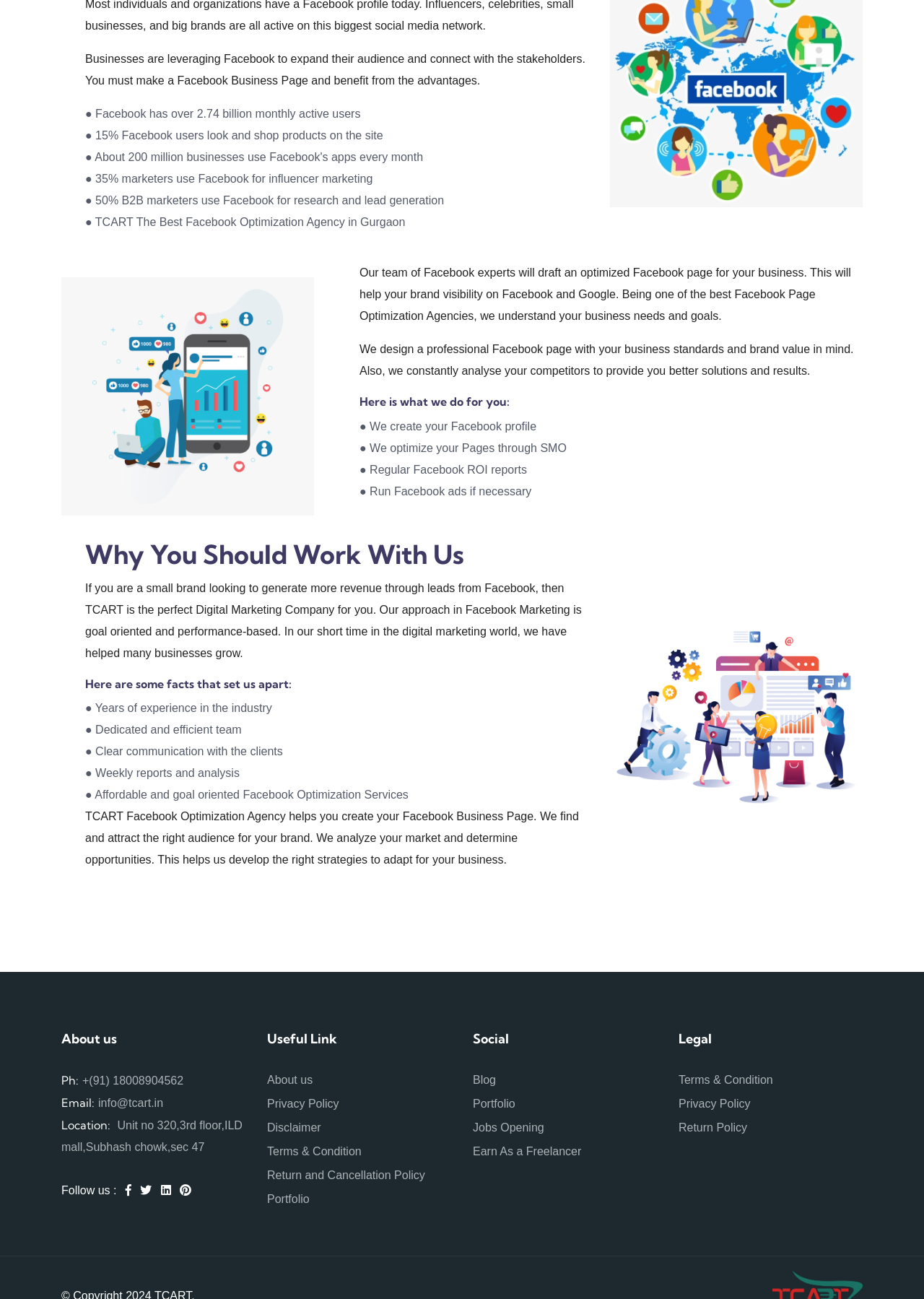Mark the bounding box of the element that matches the following description: "Terms & Condition".

[0.734, 0.827, 0.836, 0.836]